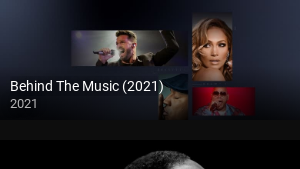Using the information shown in the image, answer the question with as much detail as possible: How many artists are featured in the promotional graphic?

Flanking the title are striking images of featured artists, including a dynamic performance shot of a male singer and a glamorous portrait of a female artist, emphasizing the series' exploration of their stories and careers.